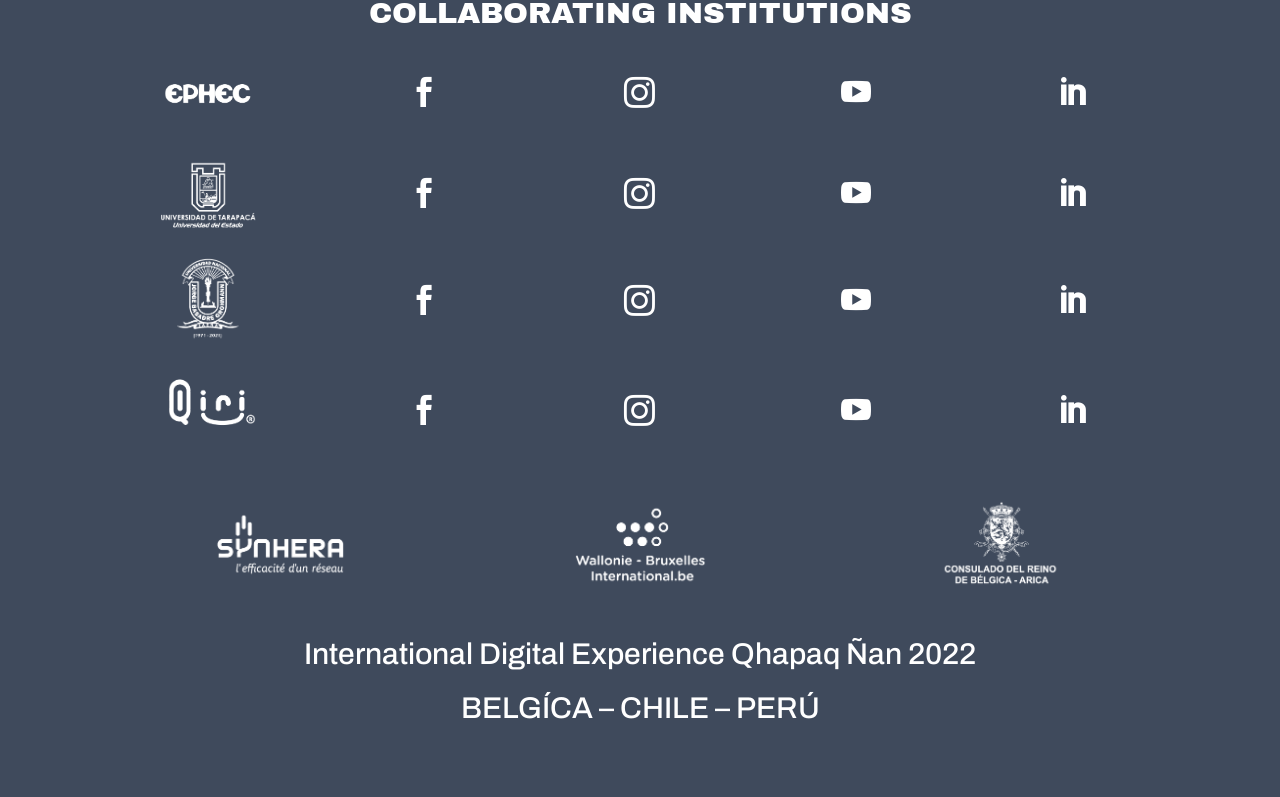Extract the bounding box coordinates of the UI element described by: "". The coordinates should include four float numbers ranging from 0 to 1, e.g., [left, top, right, bottom].

[0.488, 0.375, 0.512, 0.399]